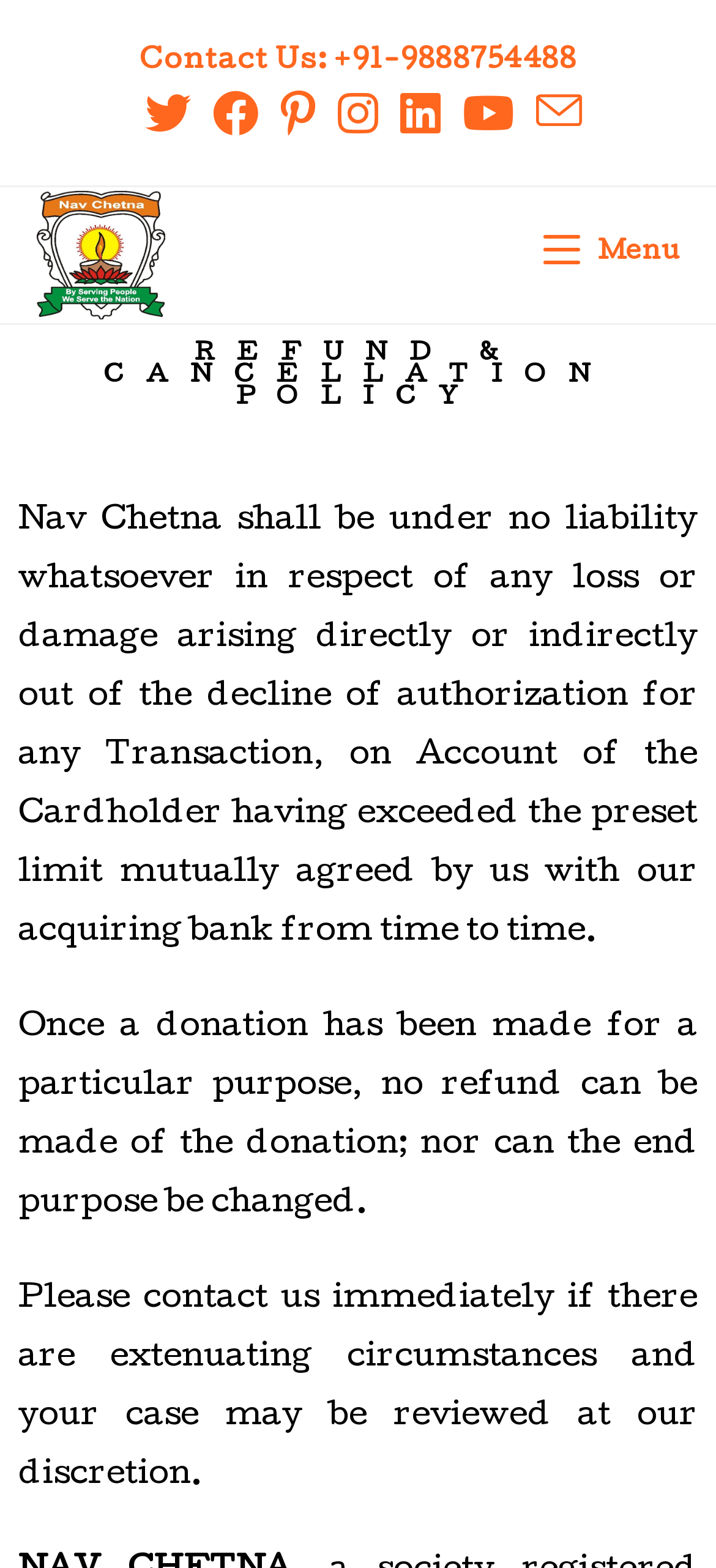Offer a detailed explanation of the webpage layout and contents.

The webpage is about the Refund and Cancellation Policy of Nav Chetna. At the top, there is a contact information section with a phone number, "Contact Us: +91-9888754488", and a list of social media links, including Facebook, Instagram, LinkedIn, Pinterest, X, and Youtube, as well as an email link. 

Below the social media links, there is a logo of Nav Chetna, which is an image, accompanied by a link to the Nav Chetna website. On the right side of the logo, there is a "Mobile Menu" link. 

The main content of the webpage is divided into sections. The first section has a heading "REFUND & CANCELLATION POLICY" in a large font. Below the heading, there is a paragraph of text explaining that Nav Chetna shall not be liable for any loss or damage arising from the decline of authorization for any transaction. 

The next section has another paragraph of text stating that once a donation has been made for a particular purpose, no refund can be made, and the end purpose cannot be changed. 

The final section has a paragraph of text informing users to contact Nav Chetna immediately if there are extenuating circumstances, and their case may be reviewed at their discretion.